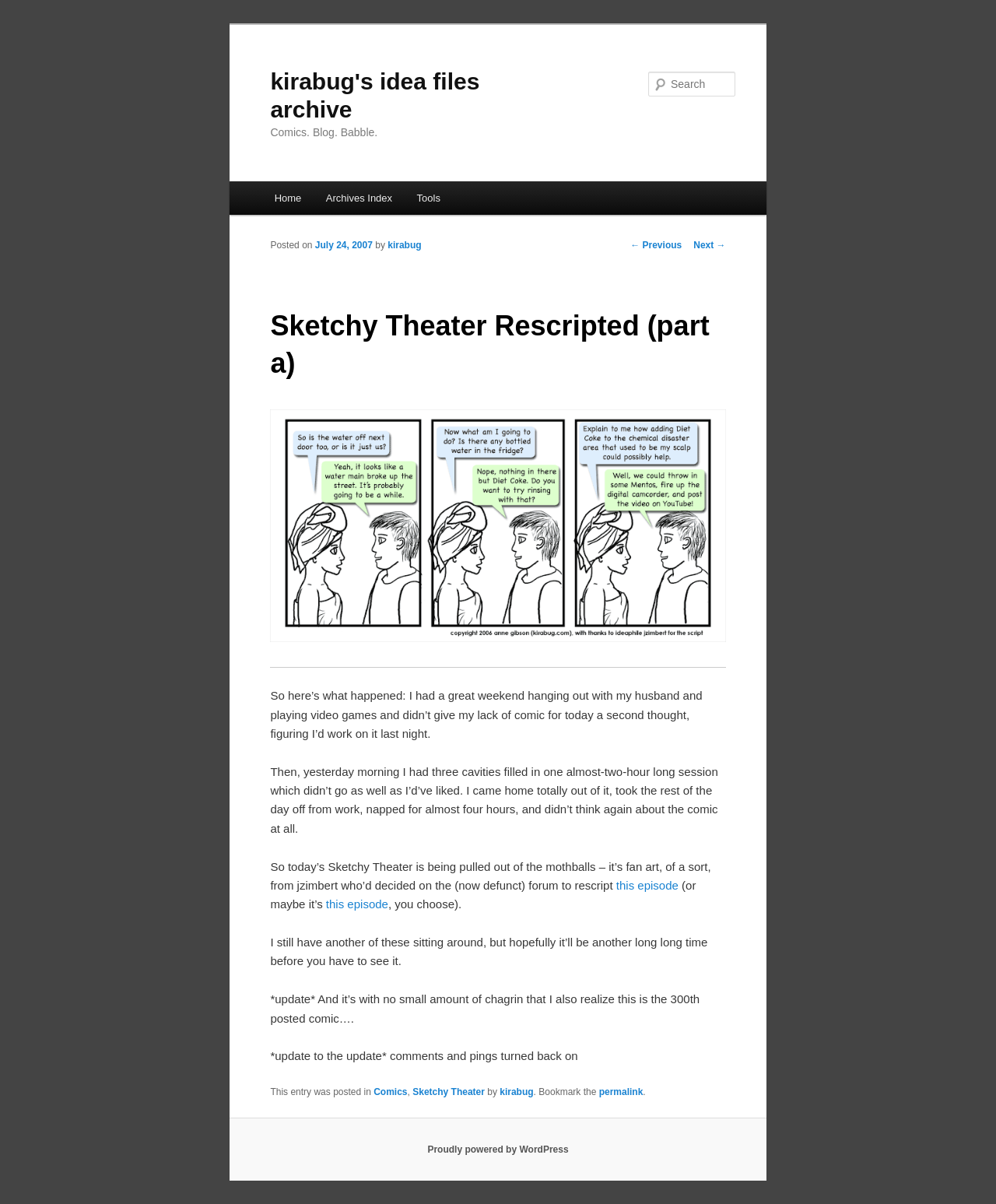Find the bounding box coordinates for the area that must be clicked to perform this action: "Search for something".

[0.651, 0.059, 0.738, 0.08]